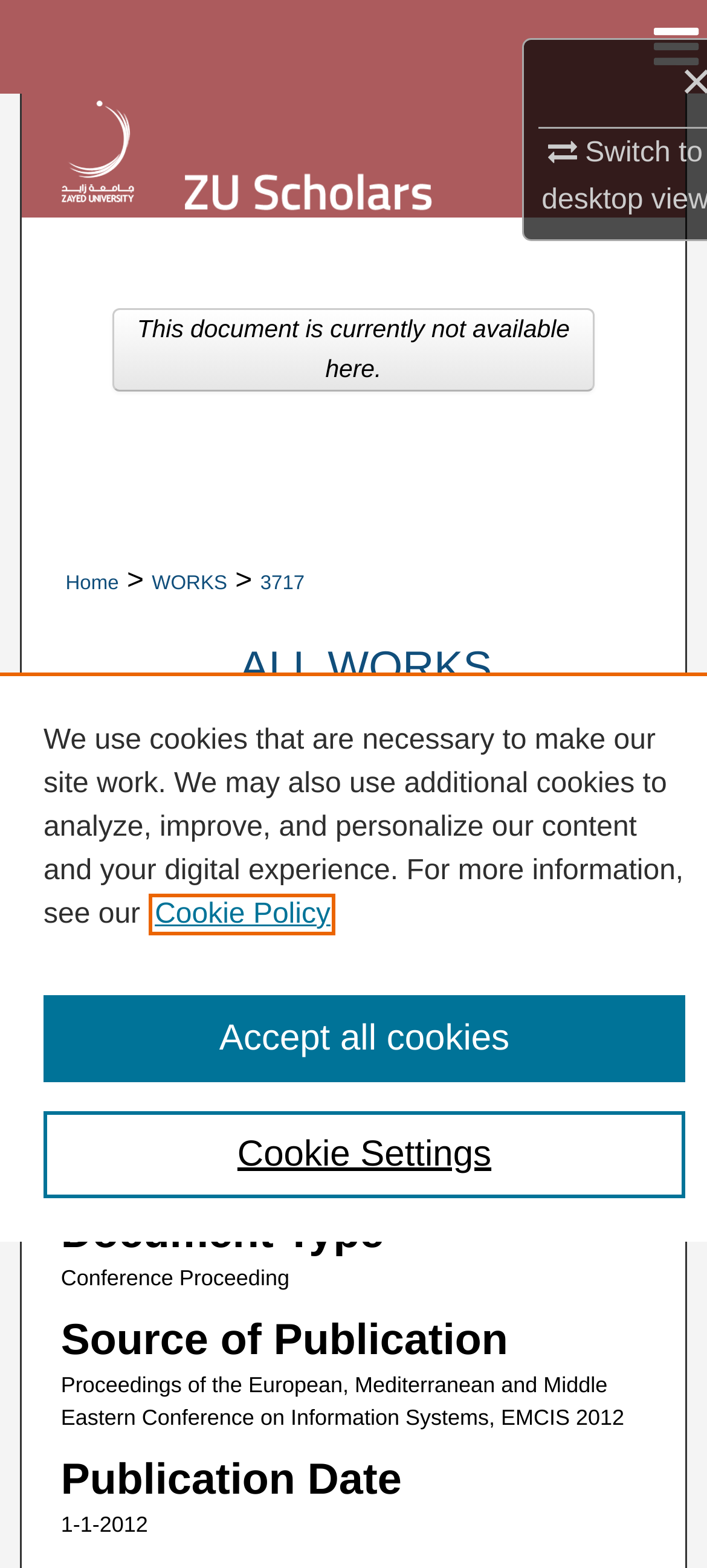Please locate the UI element described by "title="ZU Scholars"" and provide its bounding box coordinates.

[0.03, 0.058, 0.97, 0.139]